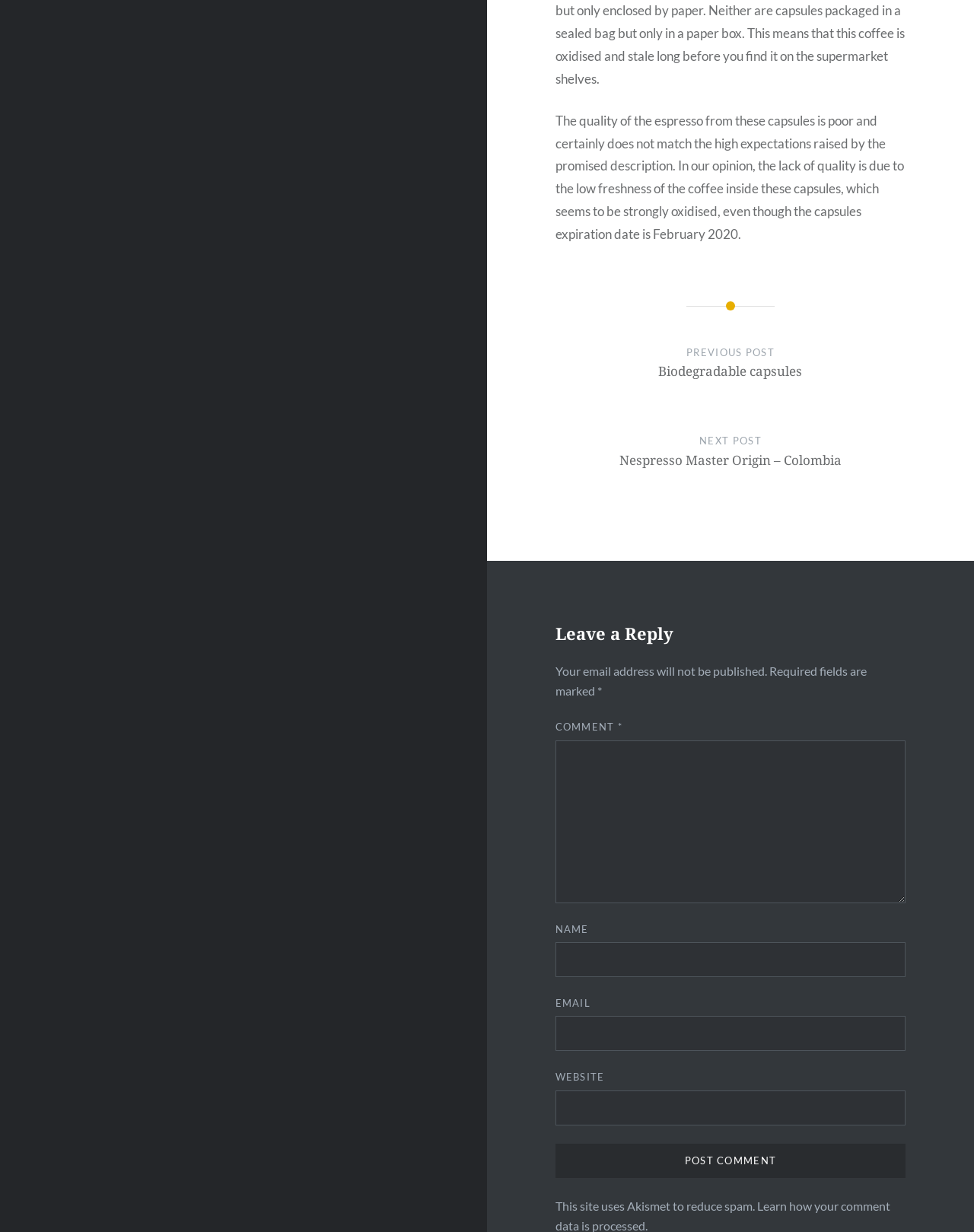What is required to leave a reply?
Using the screenshot, give a one-word or short phrase answer.

COMMENT and email